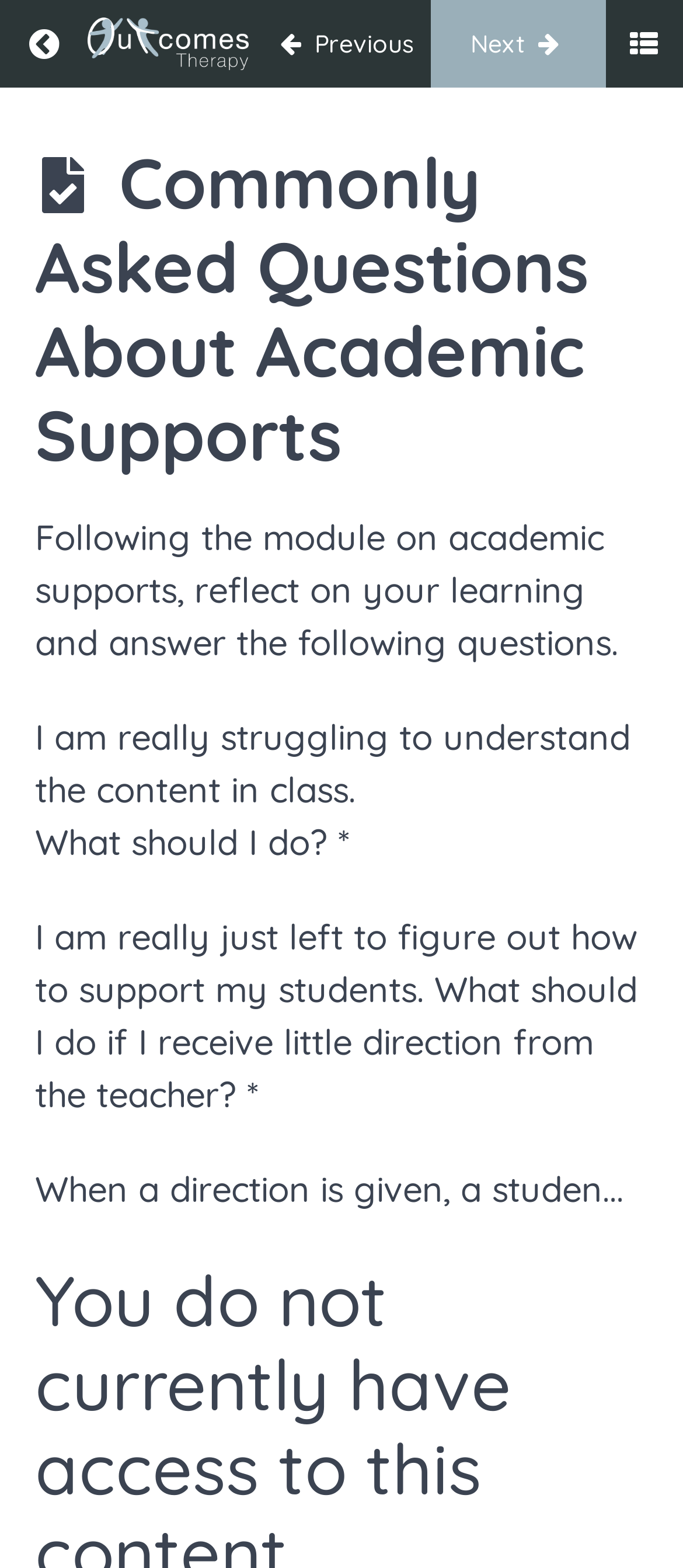Please respond in a single word or phrase: 
What is the logo of the website?

OuTcomes Therapy logo